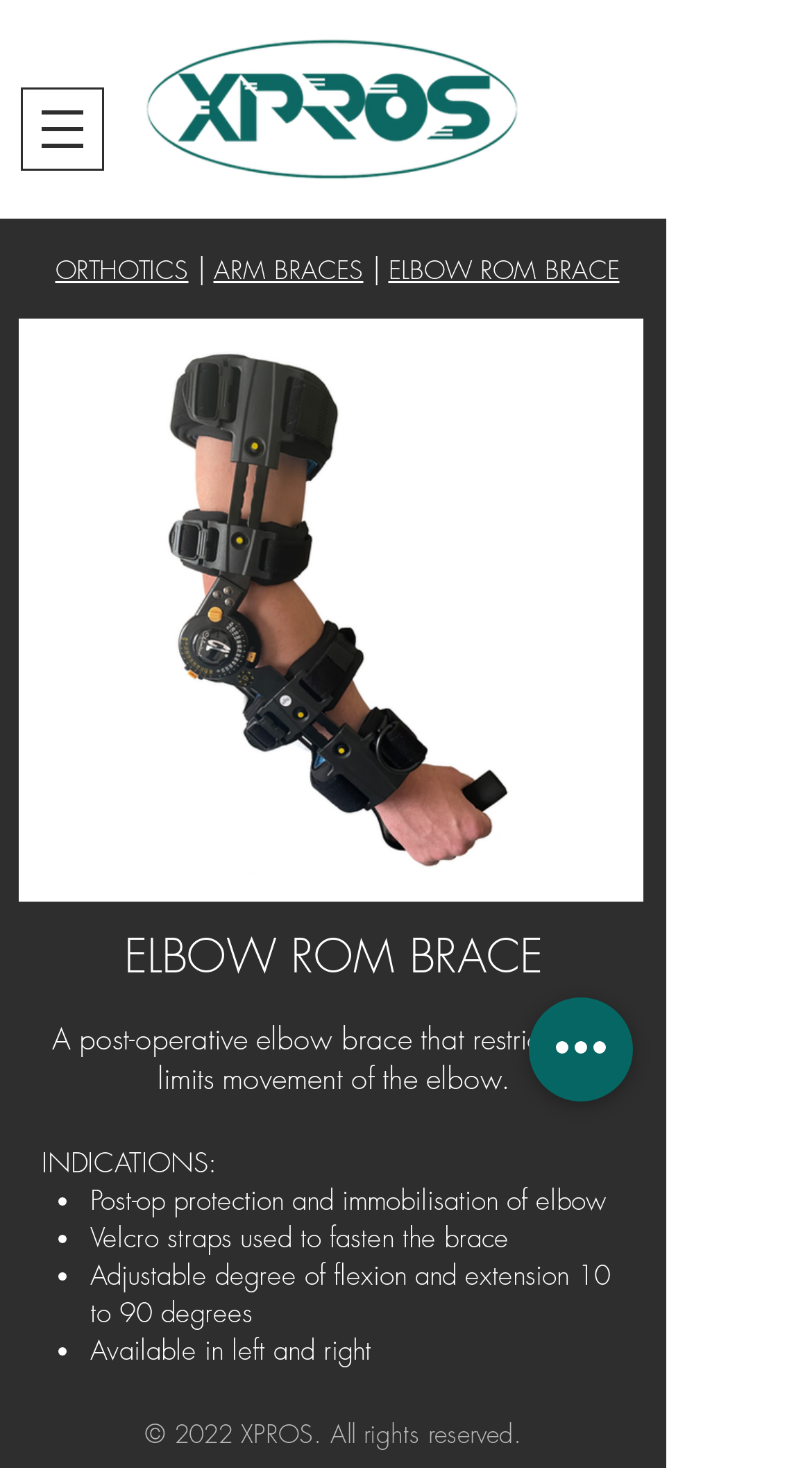Locate the bounding box of the UI element with the following description: "Morning".

None